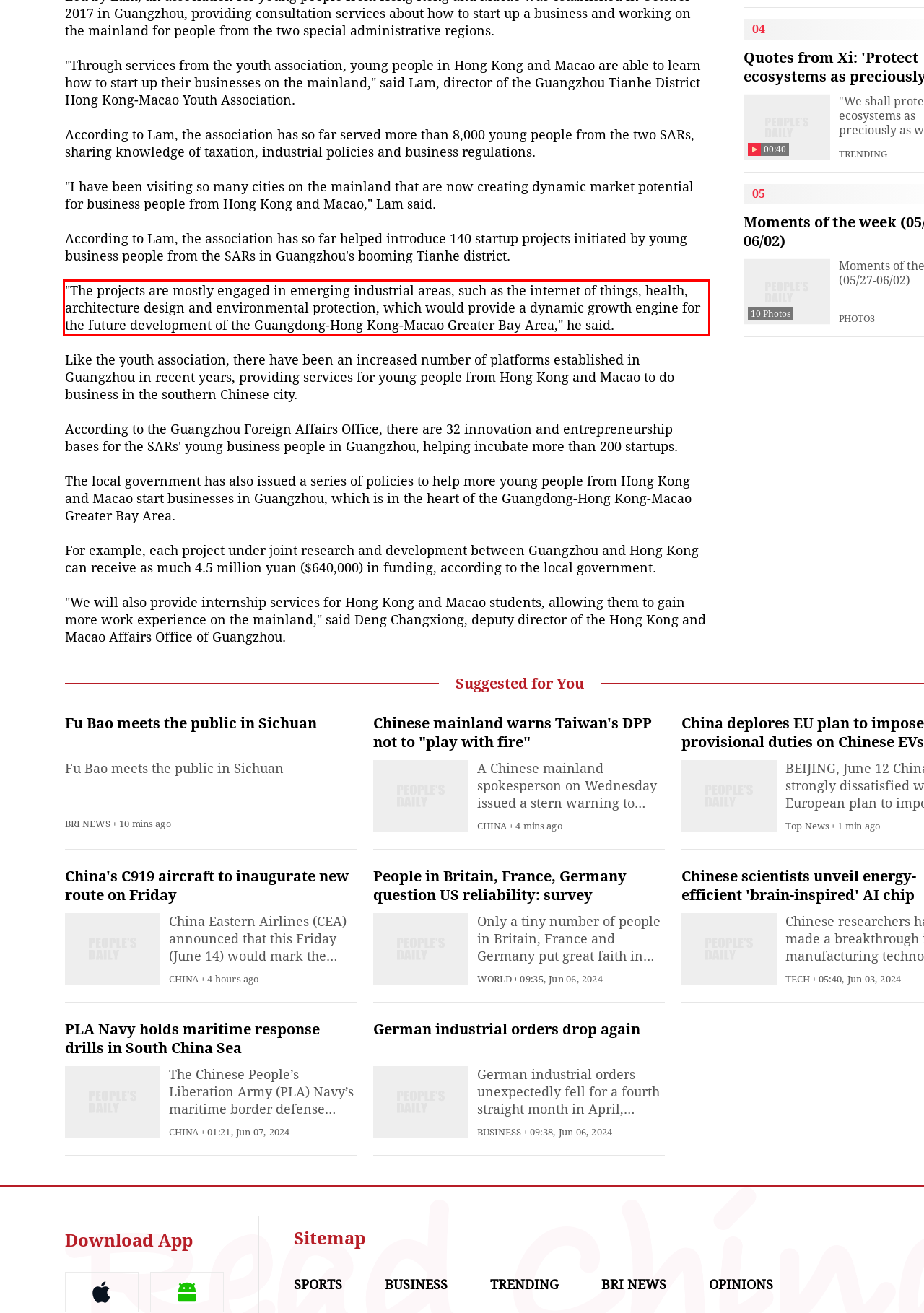Identify the text within the red bounding box on the webpage screenshot and generate the extracted text content.

"The projects are mostly engaged in emerging industrial areas, such as the internet of things, health, architecture design and environmental protection, which would provide a dynamic growth engine for the future development of the Guangdong-Hong Kong-Macao Greater Bay Area," he said.